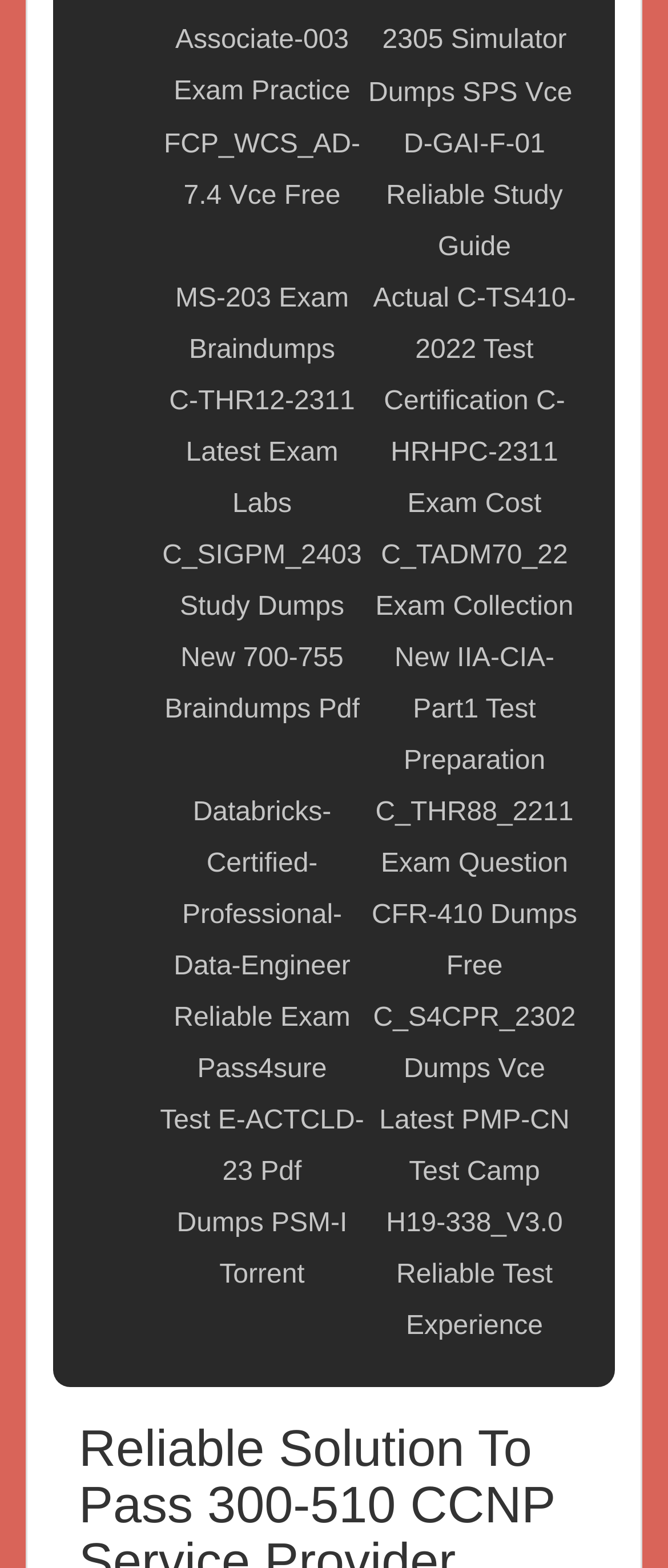Are the links on this webpage organized in a specific order?
Please answer using one word or phrase, based on the screenshot.

No